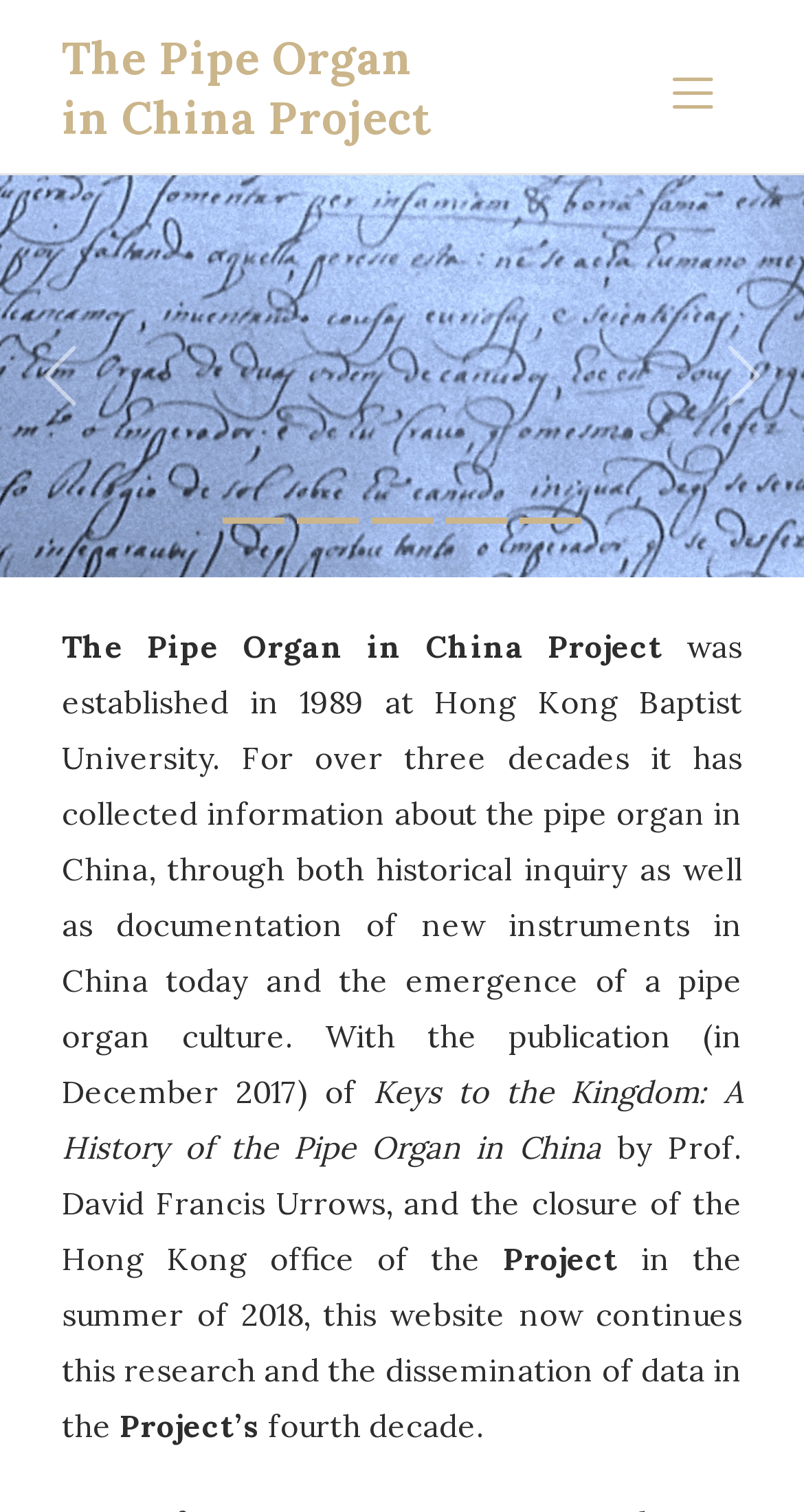Identify the bounding box coordinates for the UI element described as follows: "Previous". Ensure the coordinates are four float numbers between 0 and 1, formatted as [left, top, right, bottom].

[0.0, 0.116, 0.15, 0.382]